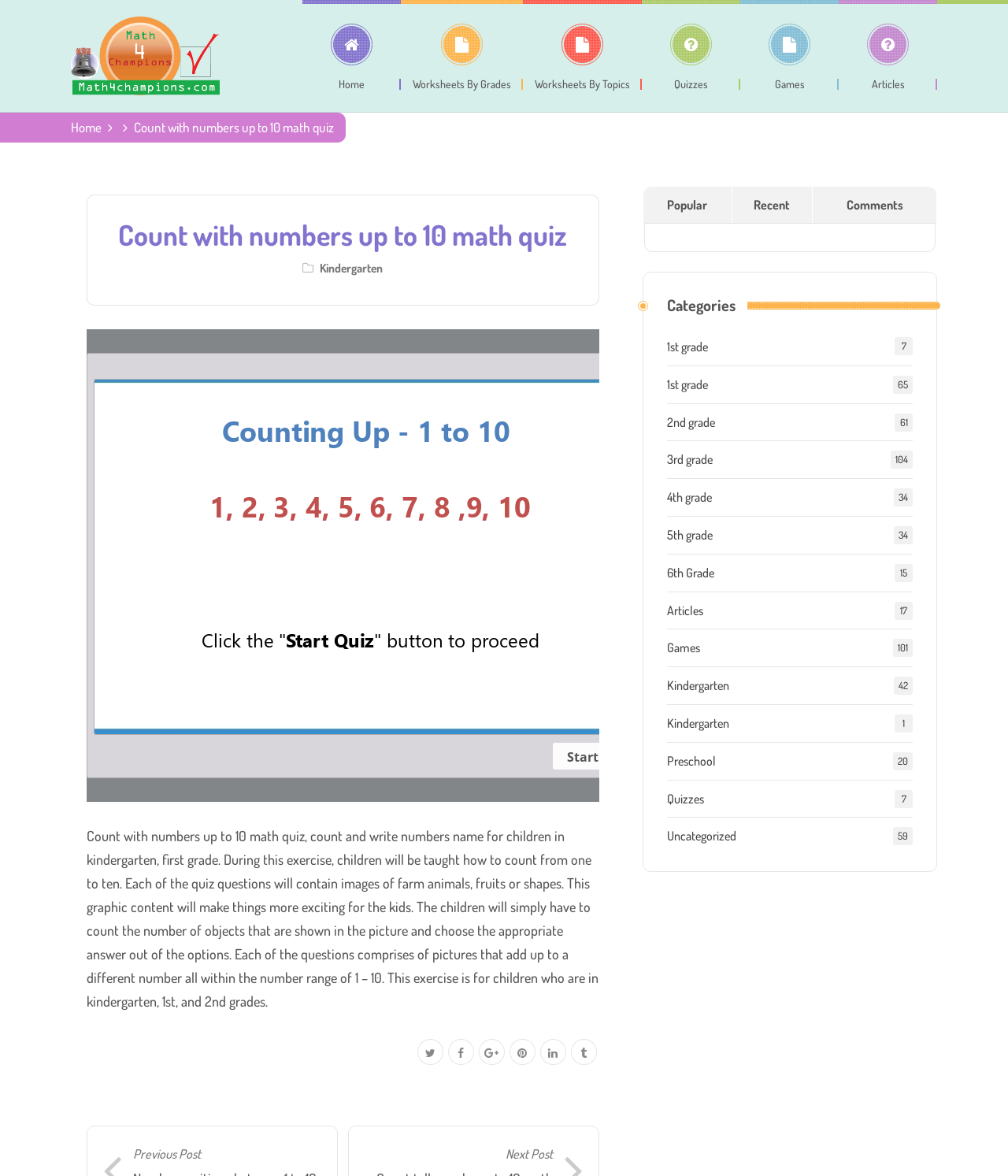Please identify the bounding box coordinates of the area I need to click to accomplish the following instruction: "Click on the 'Articles' link".

[0.832, 0.0, 0.93, 0.076]